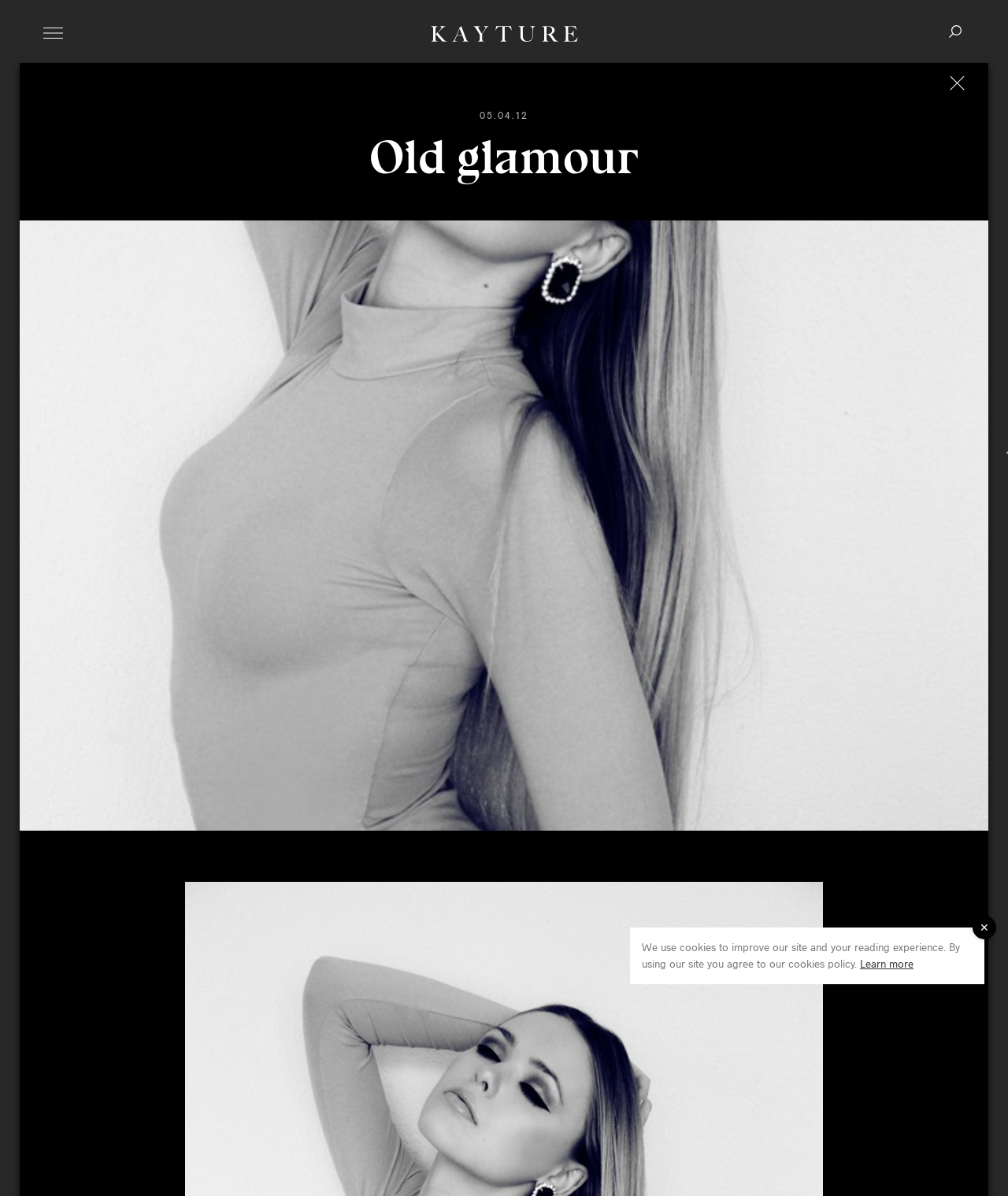Extract the bounding box coordinates for the described element: "parent_node: Kayture". The coordinates should be represented as four float numbers between 0 and 1: [left, top, right, bottom].

[0.93, 0.012, 0.965, 0.041]